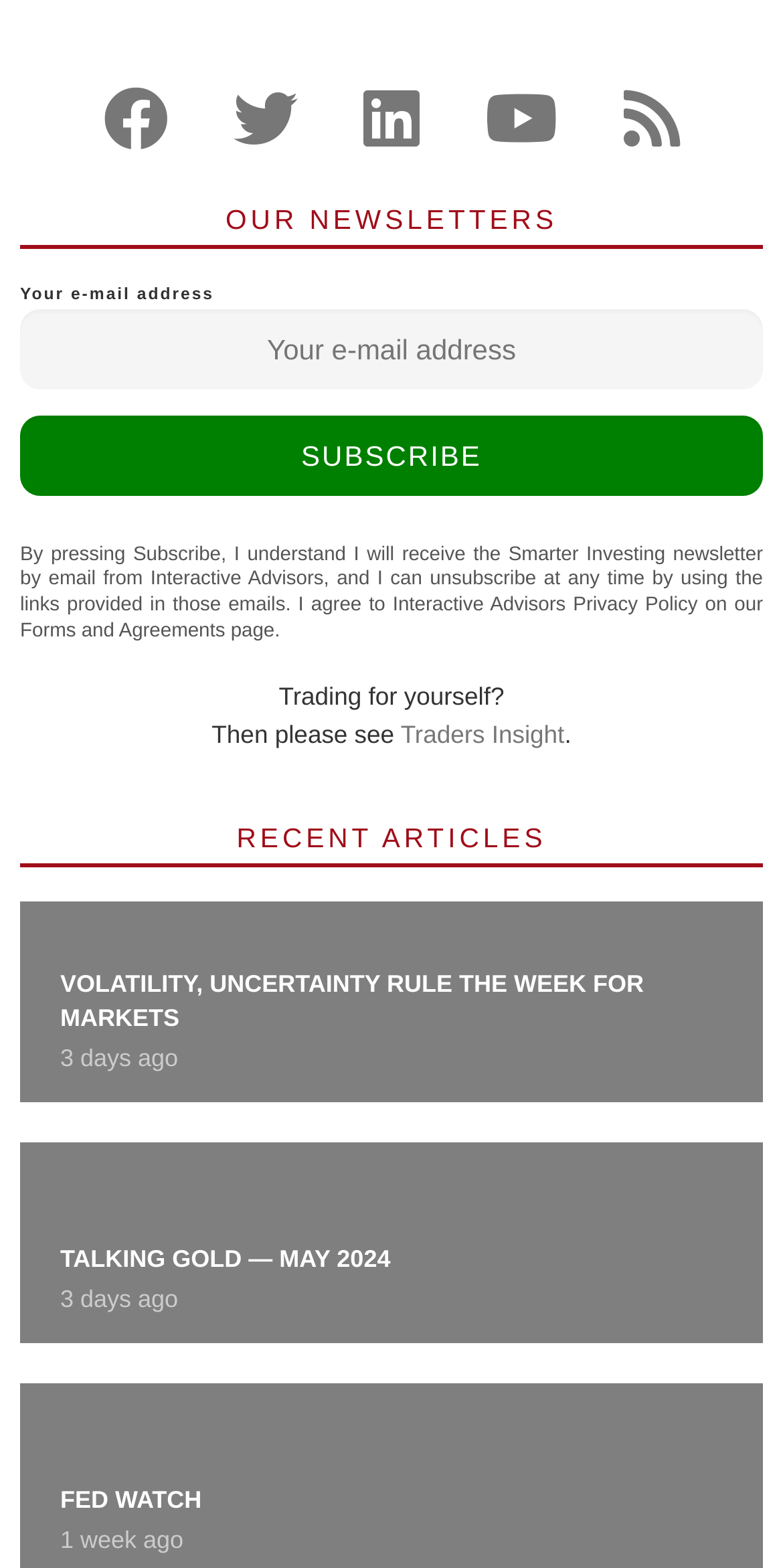Please find the bounding box coordinates of the element that you should click to achieve the following instruction: "Subscribe to the newsletter". The coordinates should be presented as four float numbers between 0 and 1: [left, top, right, bottom].

[0.026, 0.265, 0.974, 0.317]